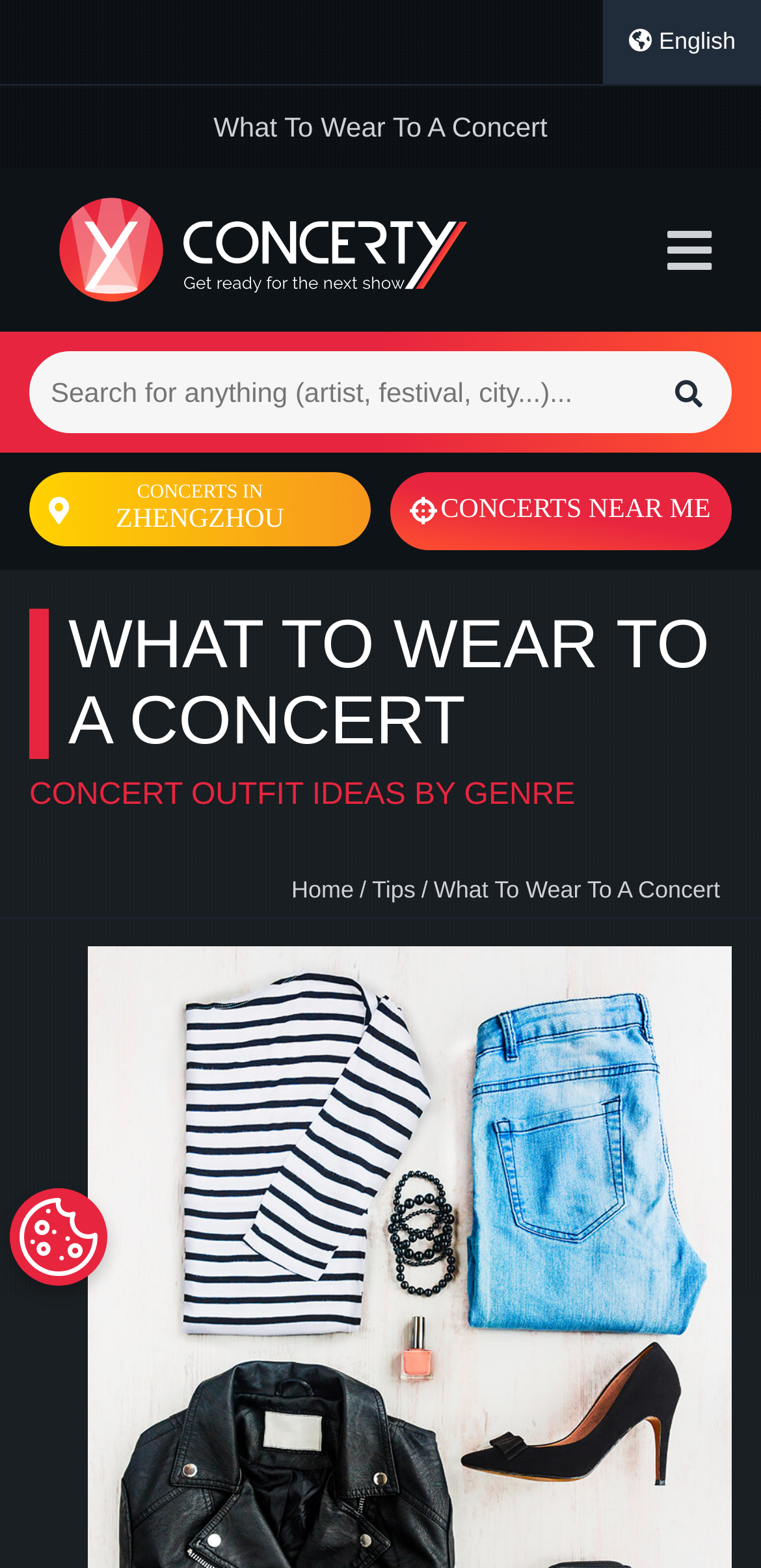Could you locate the bounding box coordinates for the section that should be clicked to accomplish this task: "Go to page 35".

None